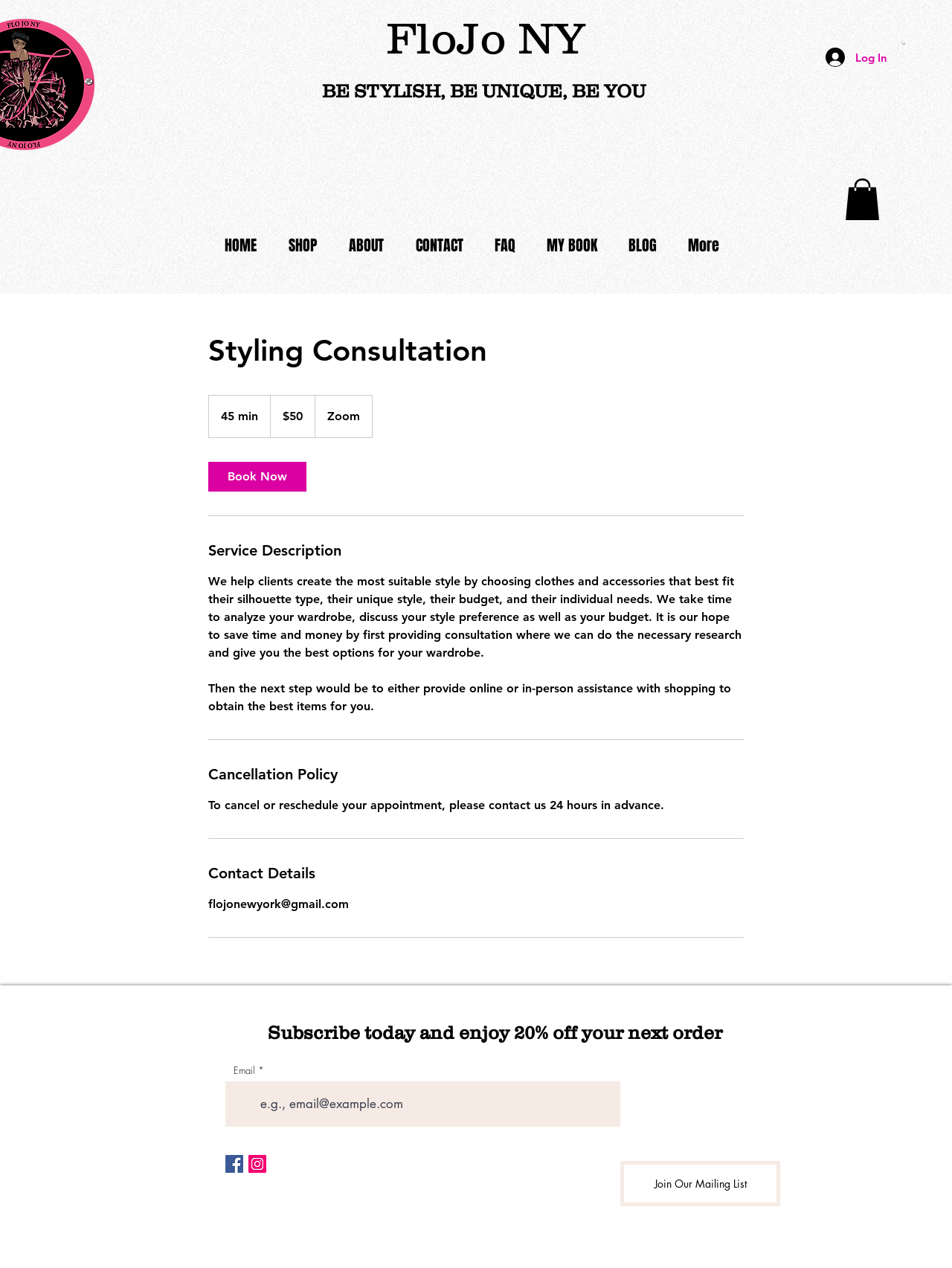Use a single word or phrase to answer this question: 
What is the name of the styling consultation service?

FloJo NY